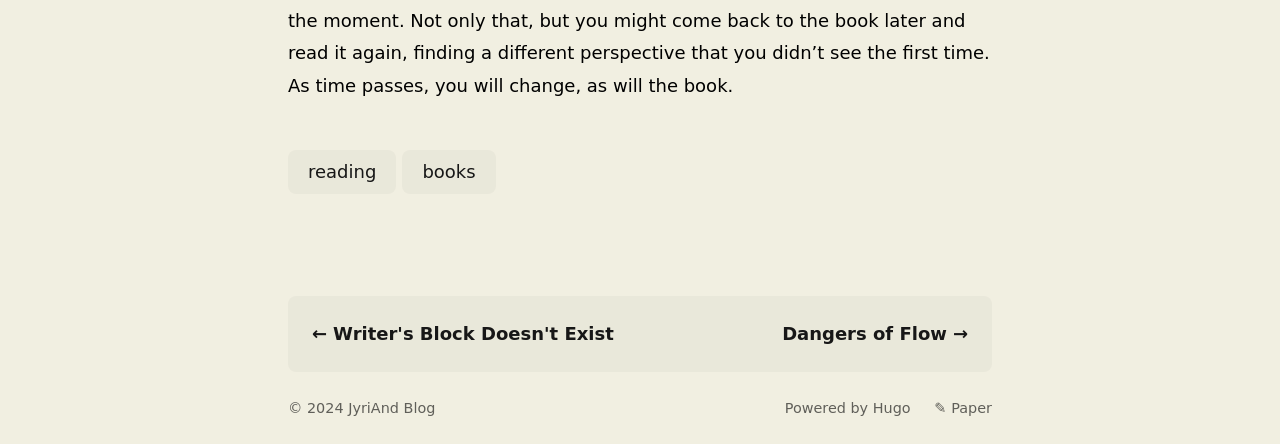What is the next article about?
Based on the screenshot, give a detailed explanation to answer the question.

The next article can be accessed by clicking the link 'Dangers of Flow →' at the top of the webpage.